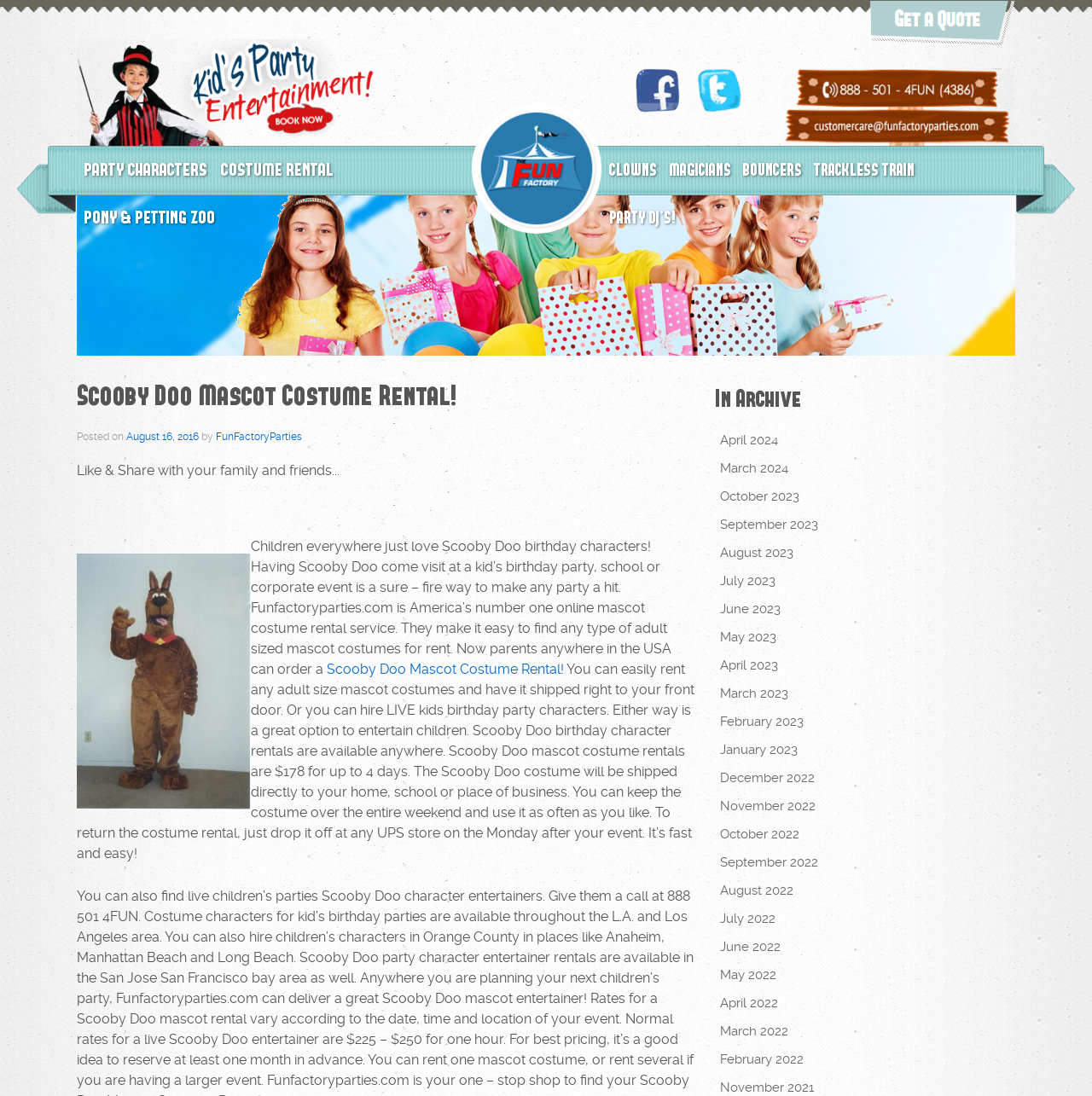Using the given description, provide the bounding box coordinates formatted as (top-left x, top-left y, bottom-right x, bottom-right y), with all values being floating point numbers between 0 and 1. Description: http://www.apa.org/pi/women2019/programs/girls/report.aspx

None